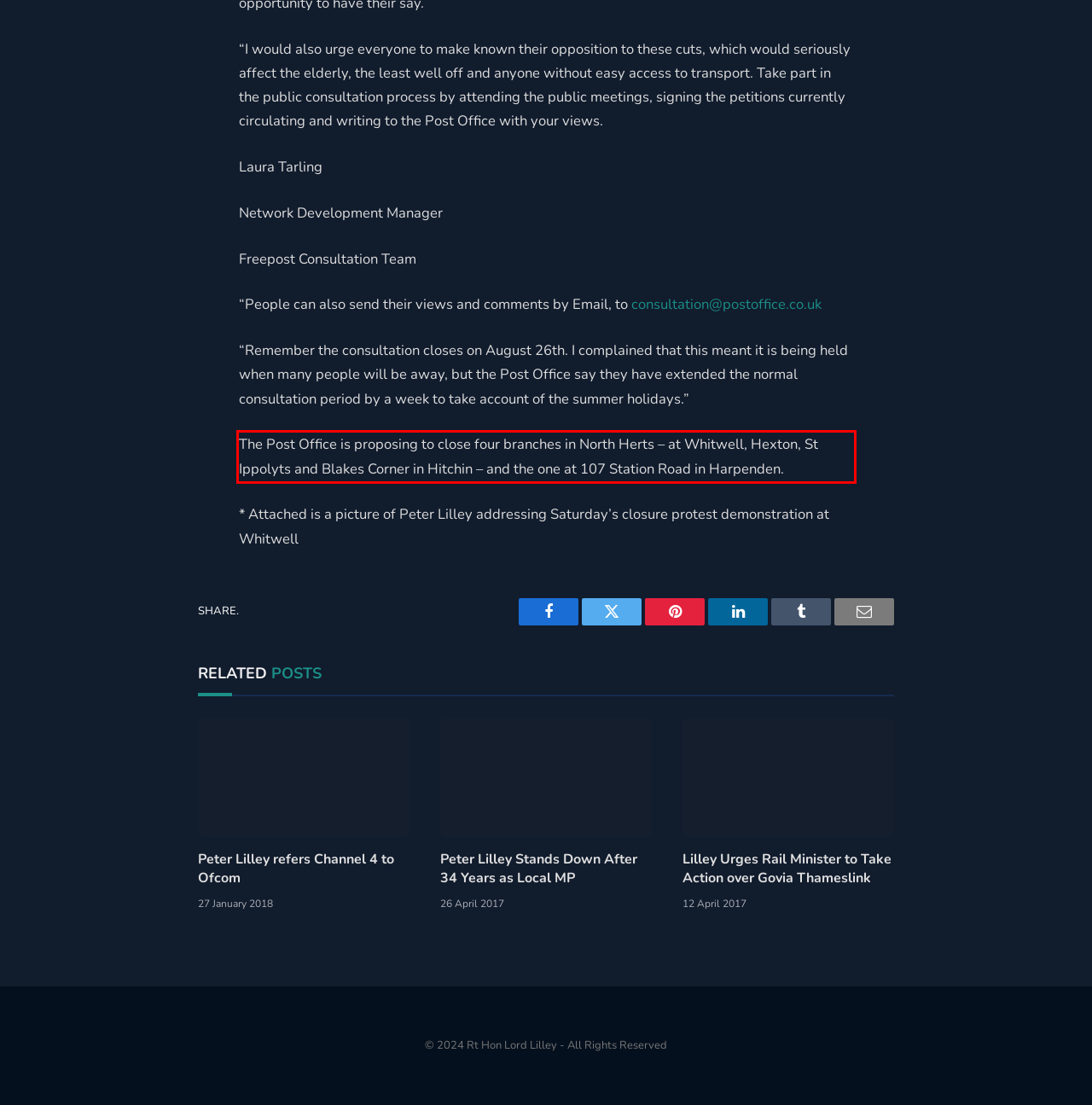Your task is to recognize and extract the text content from the UI element enclosed in the red bounding box on the webpage screenshot.

The Post Office is proposing to close four branches in North Herts – at Whitwell, Hexton, St Ippolyts and Blakes Corner in Hitchin – and the one at 107 Station Road in Harpenden.